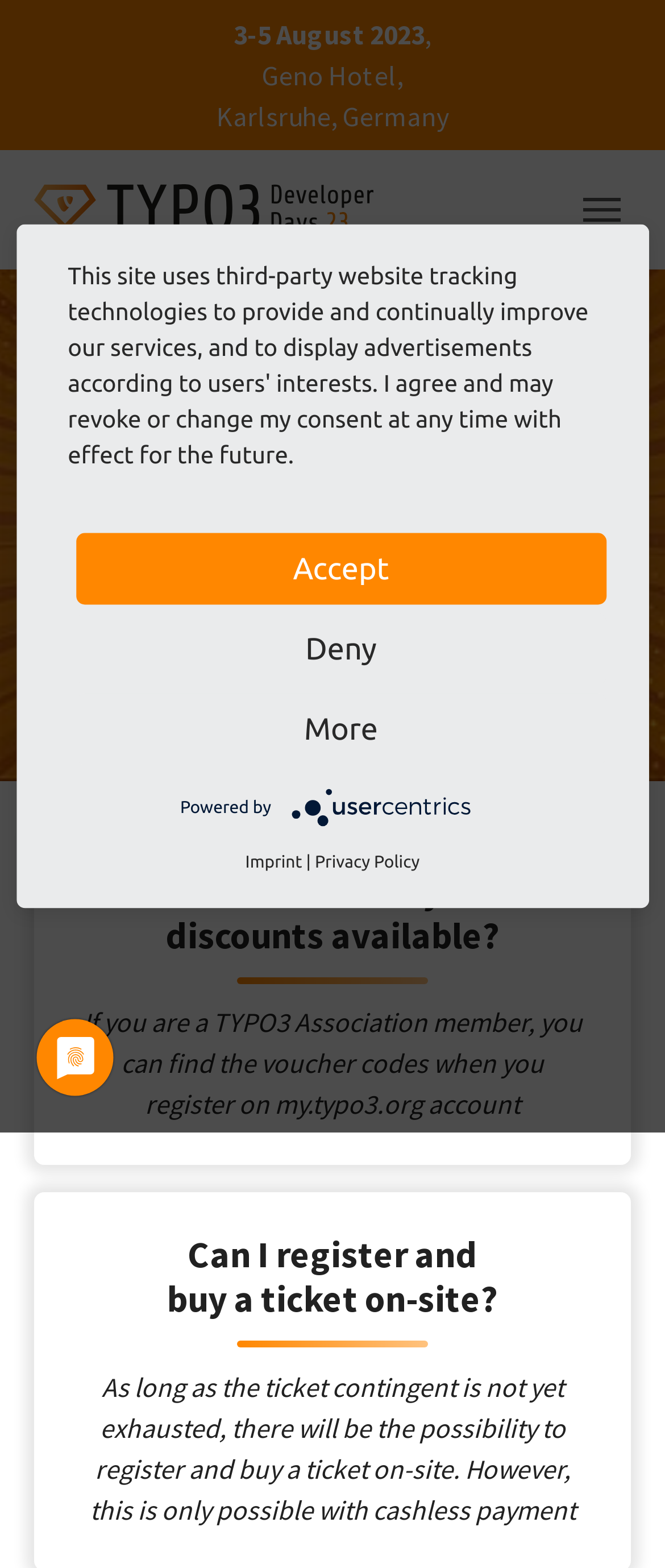Generate a thorough caption detailing the webpage content.

This webpage is about the FAQ section of the TYPO3 Developer Days 2023 event. At the top, there is a heading with the event's title, "FAQ - TYPO3 Developer Days 2023", followed by the dates "3-5 August 2023" and the location "Geno Hotel, Karlsruhe, Germany". 

On the top-left corner, there is a logo of the event, and on the top-right corner, there is a toggle navigation button. Below the heading, there is a carousel section that takes up most of the page's width. This section contains multiple slides, with the first slide having a heading "Frequently Asked Questions". 

The FAQ section consists of multiple questions and answers. The first question is "Are there any discounts available?" with a corresponding answer below it. The second question is "Can I register and buy a ticket on-site?" with its answer below it as well. 

At the bottom-right corner of the page, there is a "Scroll to top" link and a small image. There is also a dialog box with a message about the website's use of third-party tracking technologies and a button to accept or deny the terms. Below the dialog box, there are links to "Imprint" and "Privacy Policy", separated by a vertical line.